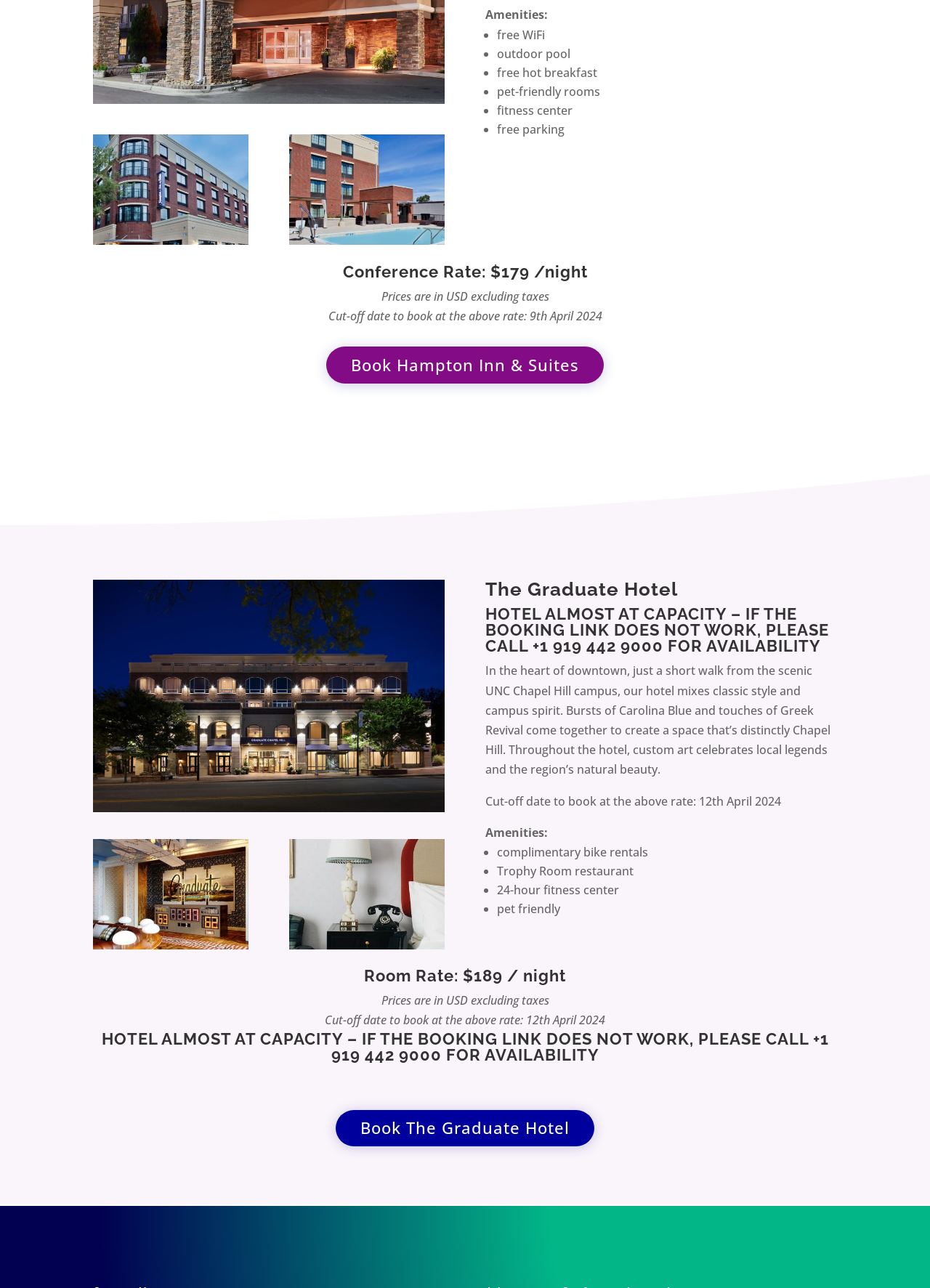Find the bounding box of the element with the following description: "Book The Graduate Hotel". The coordinates must be four float numbers between 0 and 1, formatted as [left, top, right, bottom].

[0.361, 0.862, 0.639, 0.89]